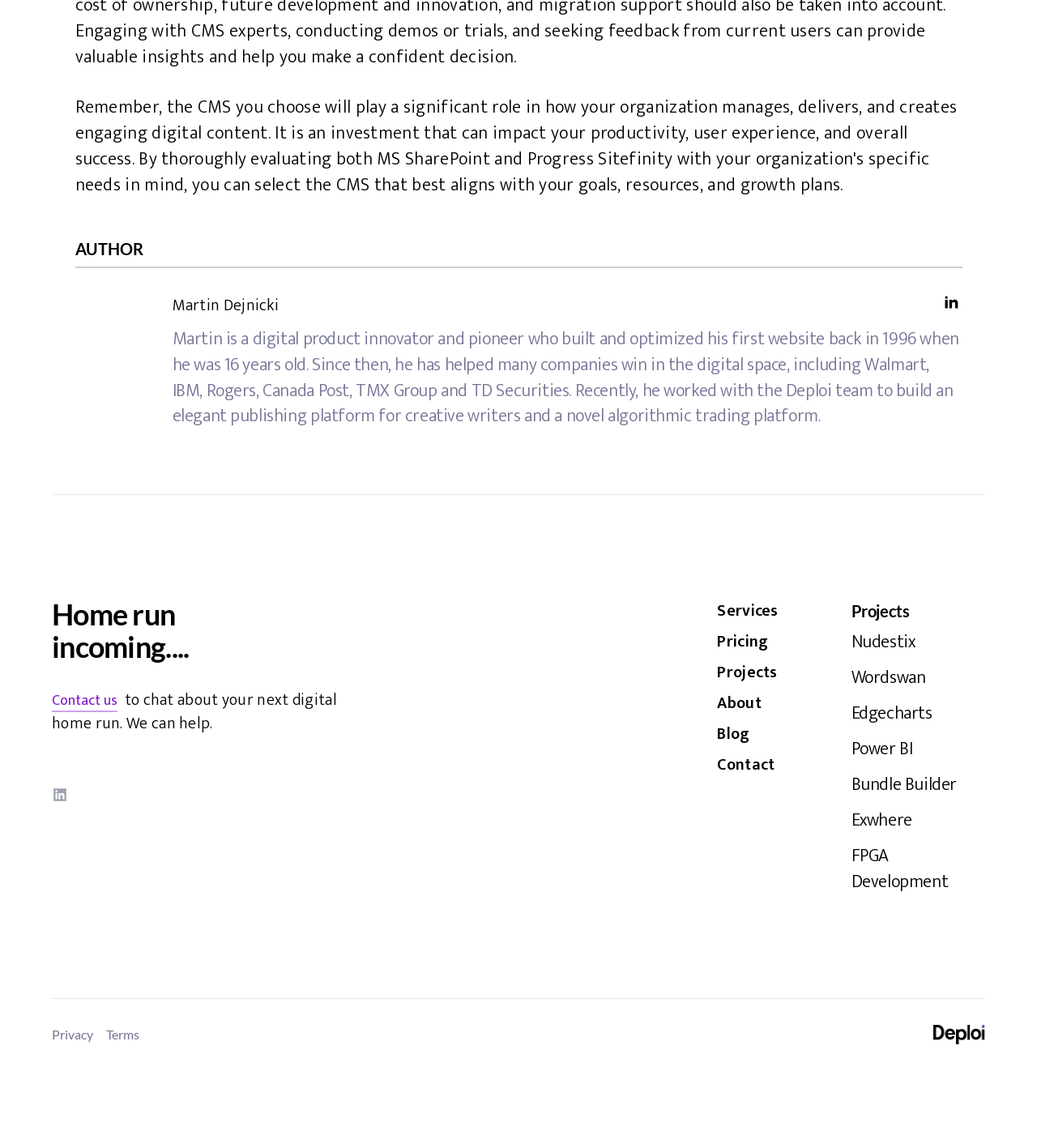Please identify the bounding box coordinates of the element that needs to be clicked to execute the following command: "Explore the project Nudestix". Provide the bounding box using four float numbers between 0 and 1, formatted as [left, top, right, bottom].

[0.821, 0.549, 0.95, 0.571]